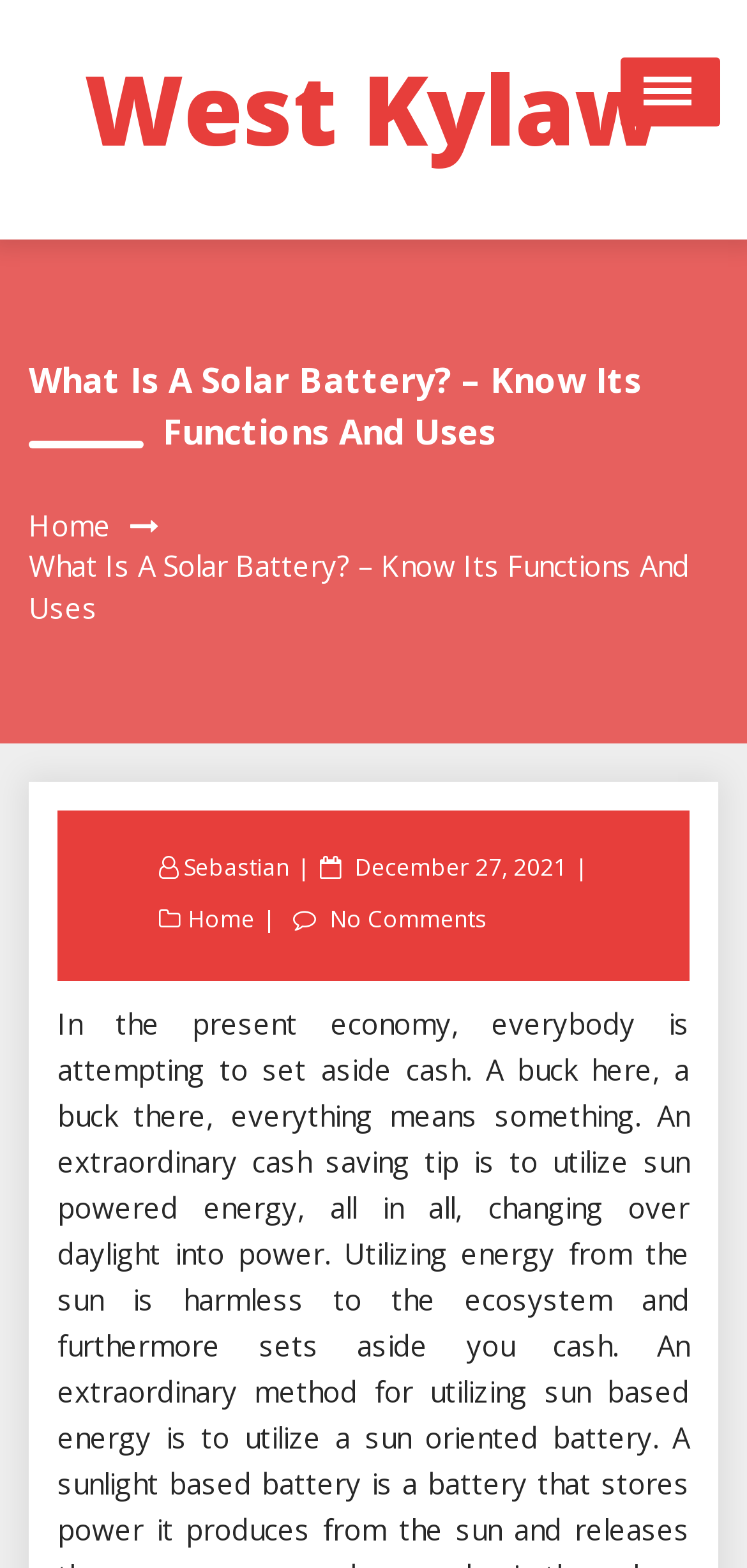Provide your answer in one word or a succinct phrase for the question: 
When was the article posted?

December 27, 2021